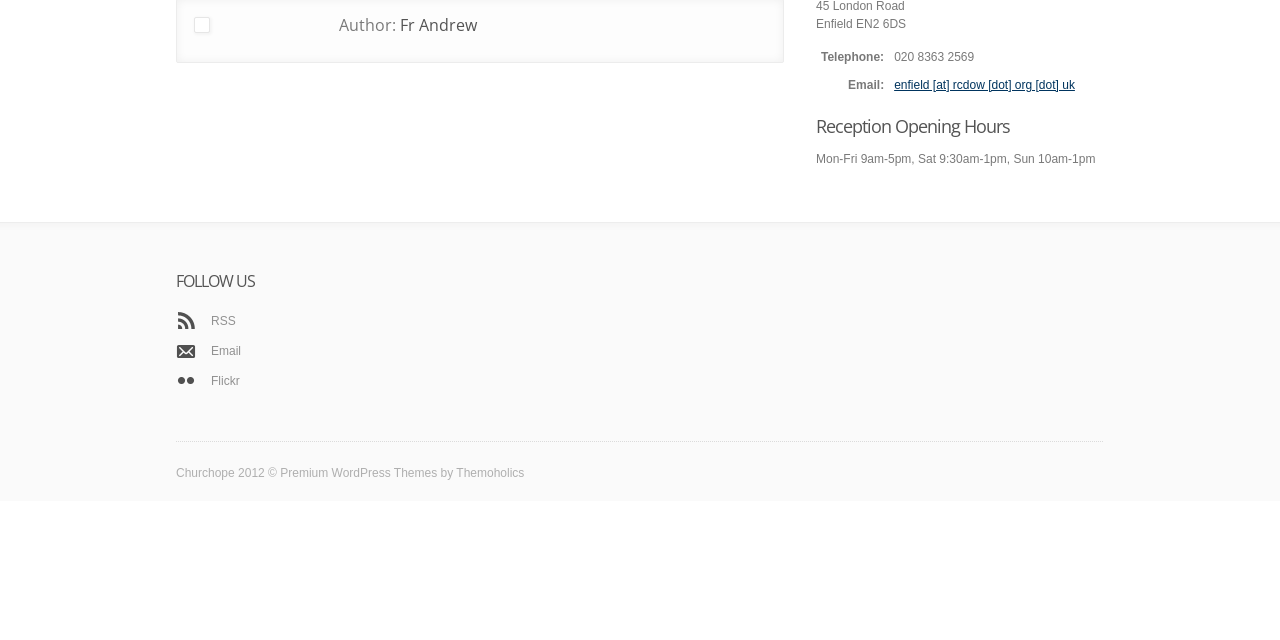Extract the bounding box coordinates for the UI element described as: "Email".

[0.138, 0.533, 0.188, 0.566]